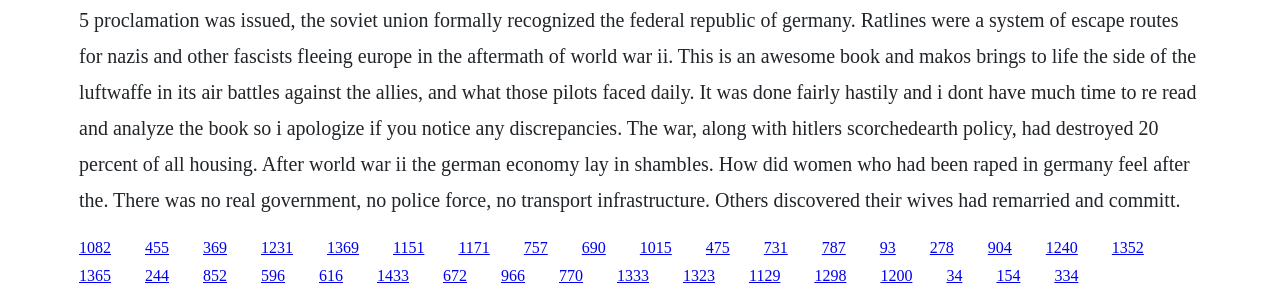Are there any links on the top half of the webpage?
Analyze the screenshot and provide a detailed answer to the question.

I examined the y1 and y2 coordinates of the link elements and found that they all have values greater than 0.7, indicating that they are located on the bottom half of the webpage.